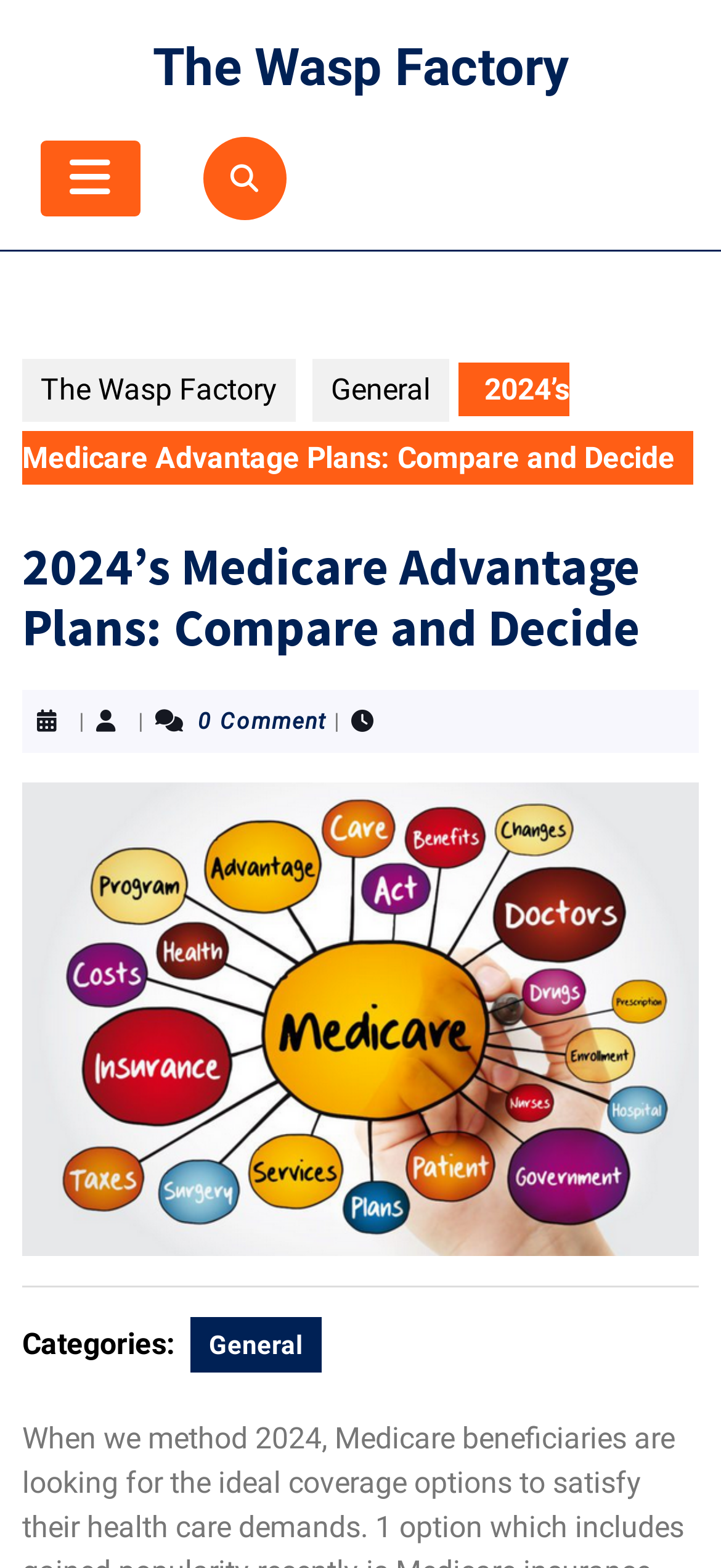Extract the heading text from the webpage.

2024’s Medicare Advantage Plans: Compare and Decide